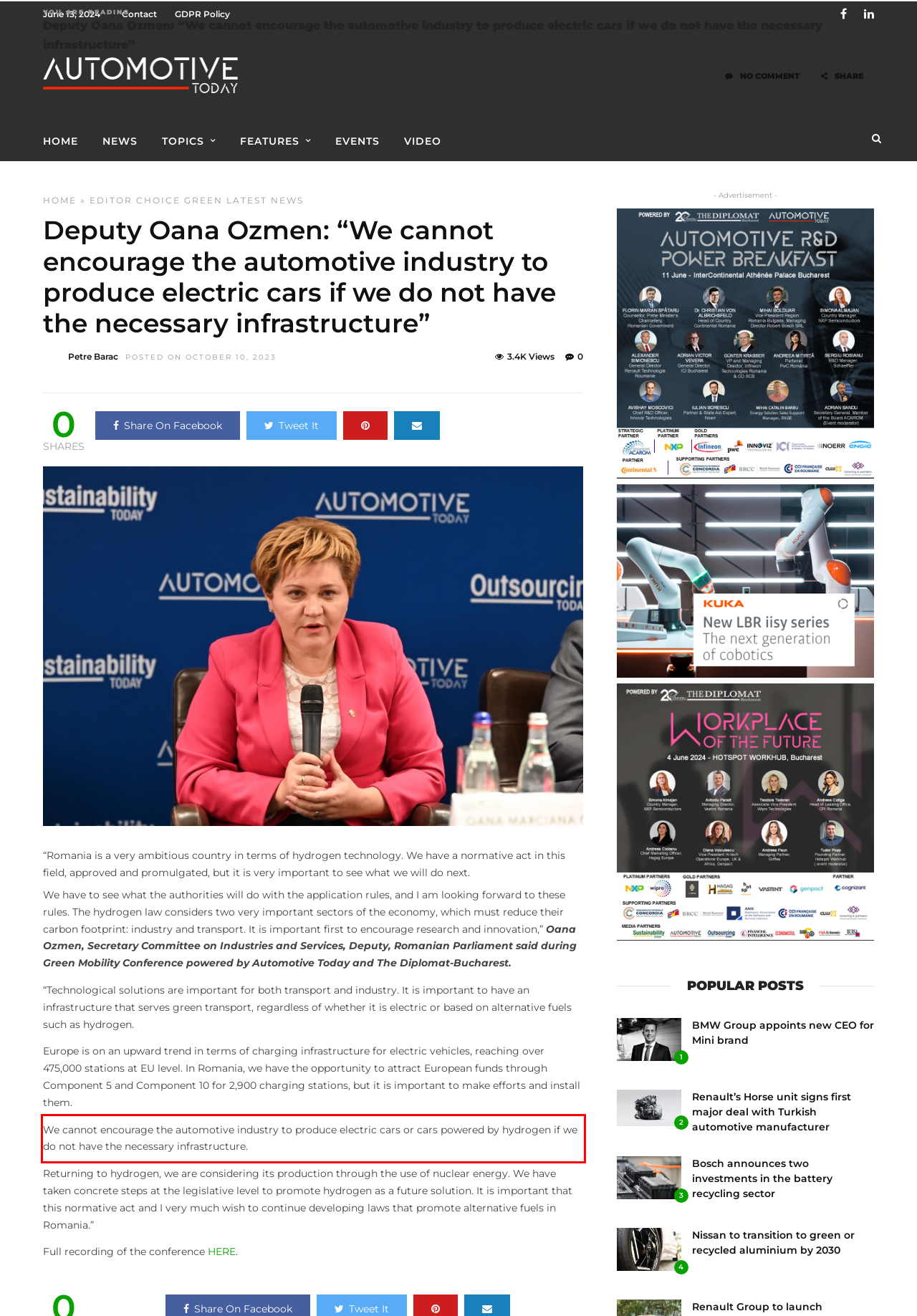You are given a webpage screenshot with a red bounding box around a UI element. Extract and generate the text inside this red bounding box.

We cannot encourage the automotive industry to produce electric cars or cars powered by hydrogen if we do not have the necessary infrastructure.